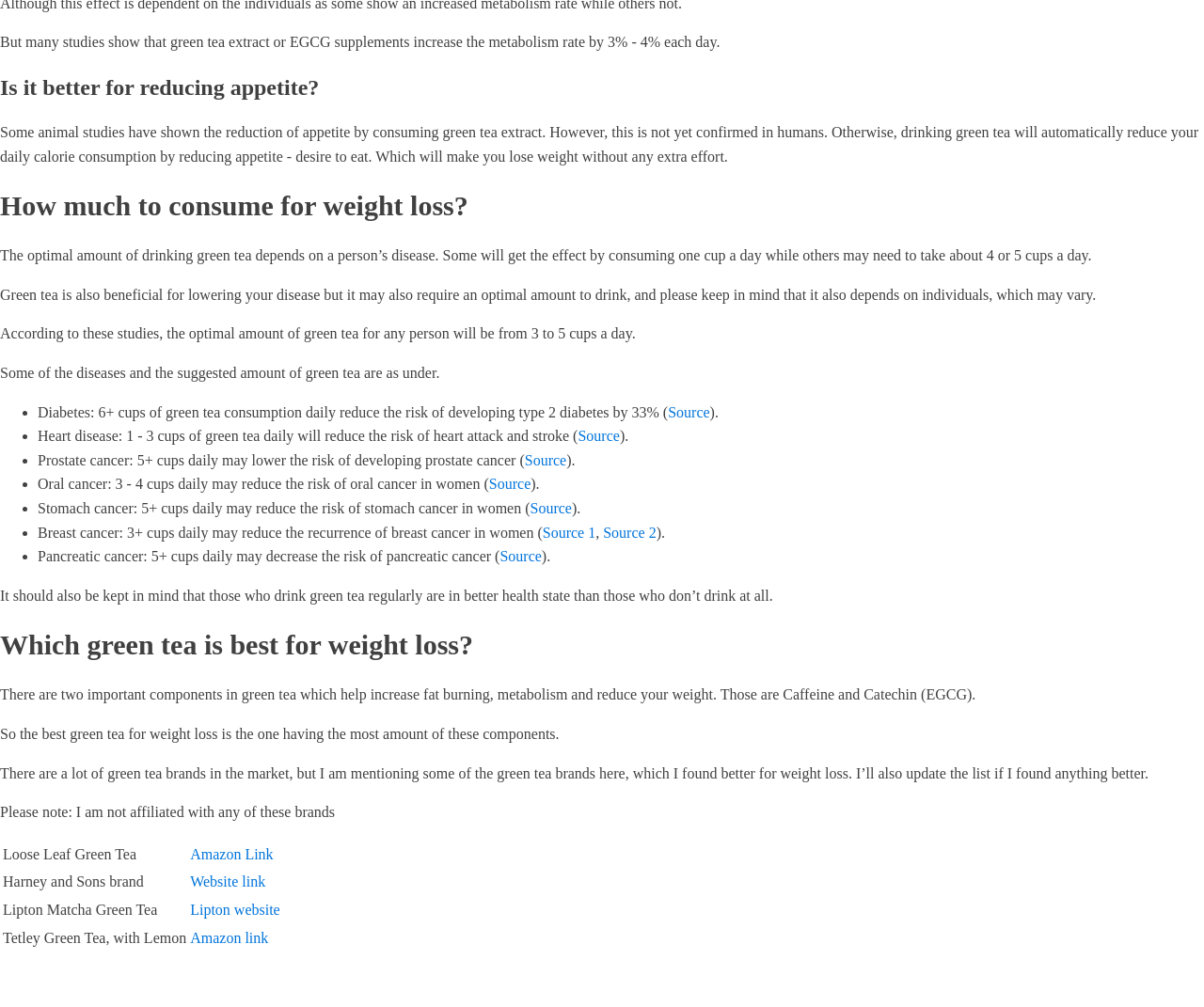Find the bounding box coordinates of the element I should click to carry out the following instruction: "Read about the benefits of green tea for heart disease".

[0.48, 0.425, 0.515, 0.441]